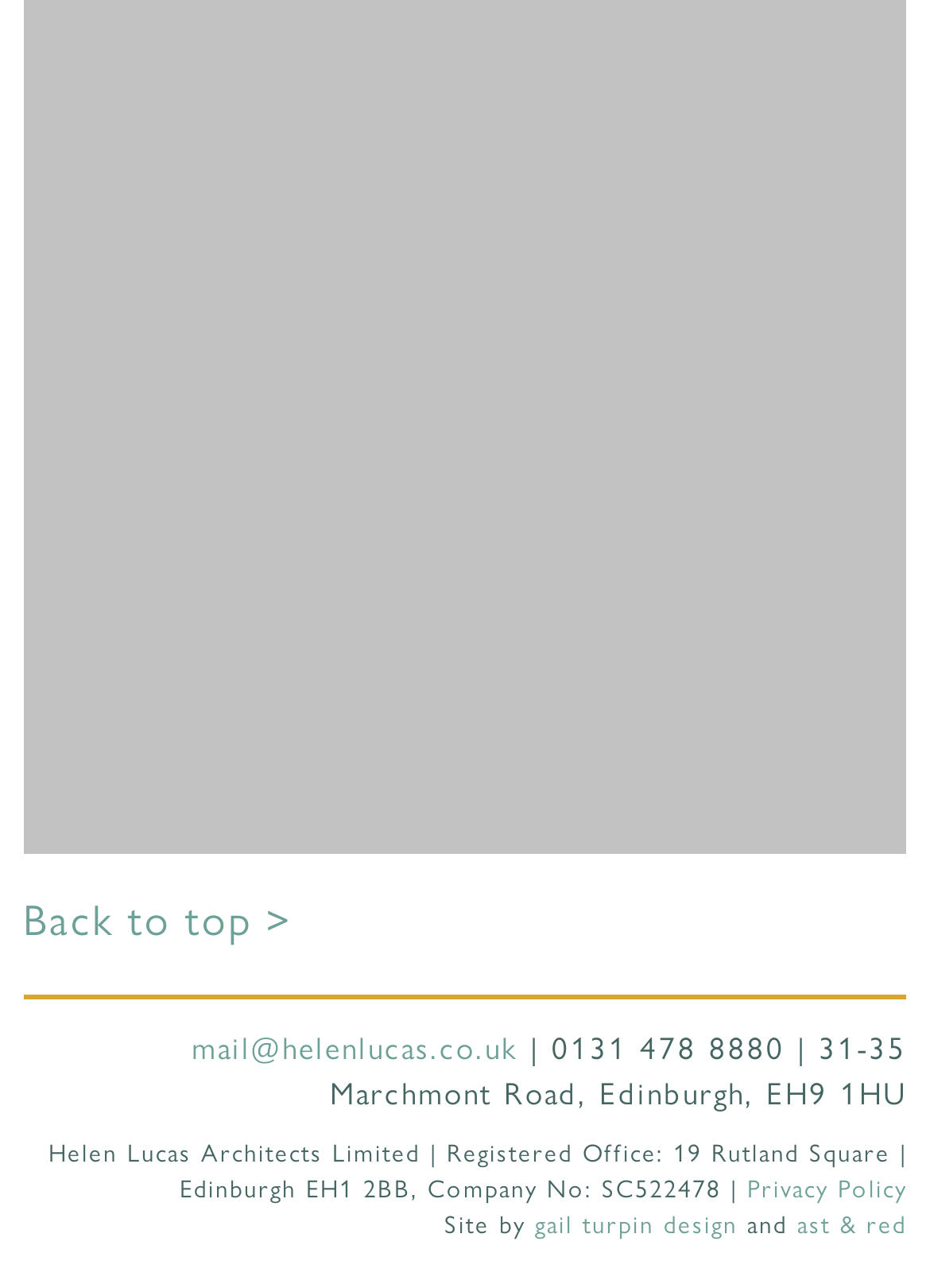Using the information in the image, give a comprehensive answer to the question: 
Who designed the website?

I found the website designers by looking at the links at the bottom of the page, which mention 'gail turpin design' and 'ast & red' as the designers.